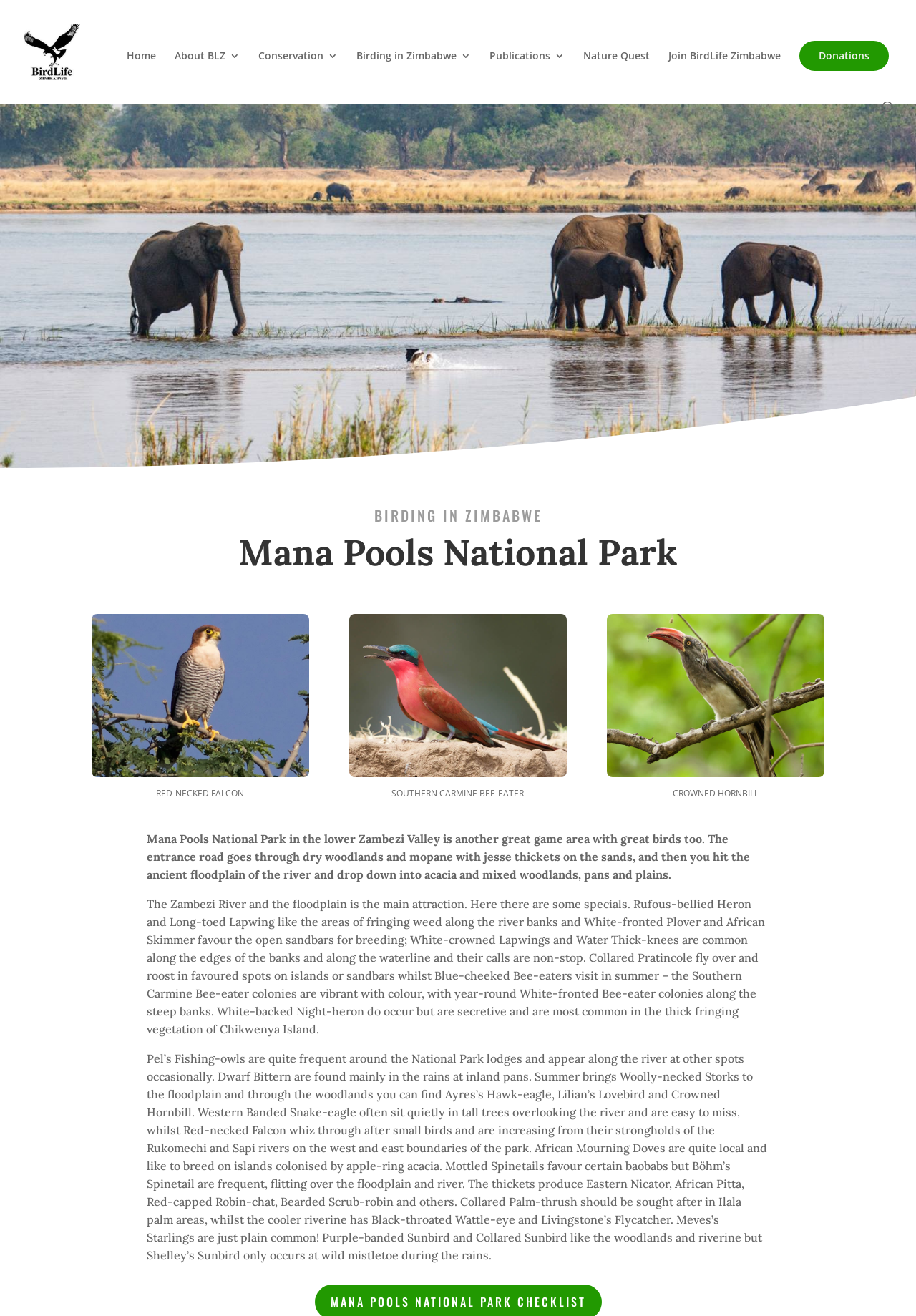Using the information shown in the image, answer the question with as much detail as possible: What is the name of the river mentioned in the webpage?

I found the answer by reading the paragraph that describes the floodplain area. It mentions the Zambezi River as the main attraction of the national park.